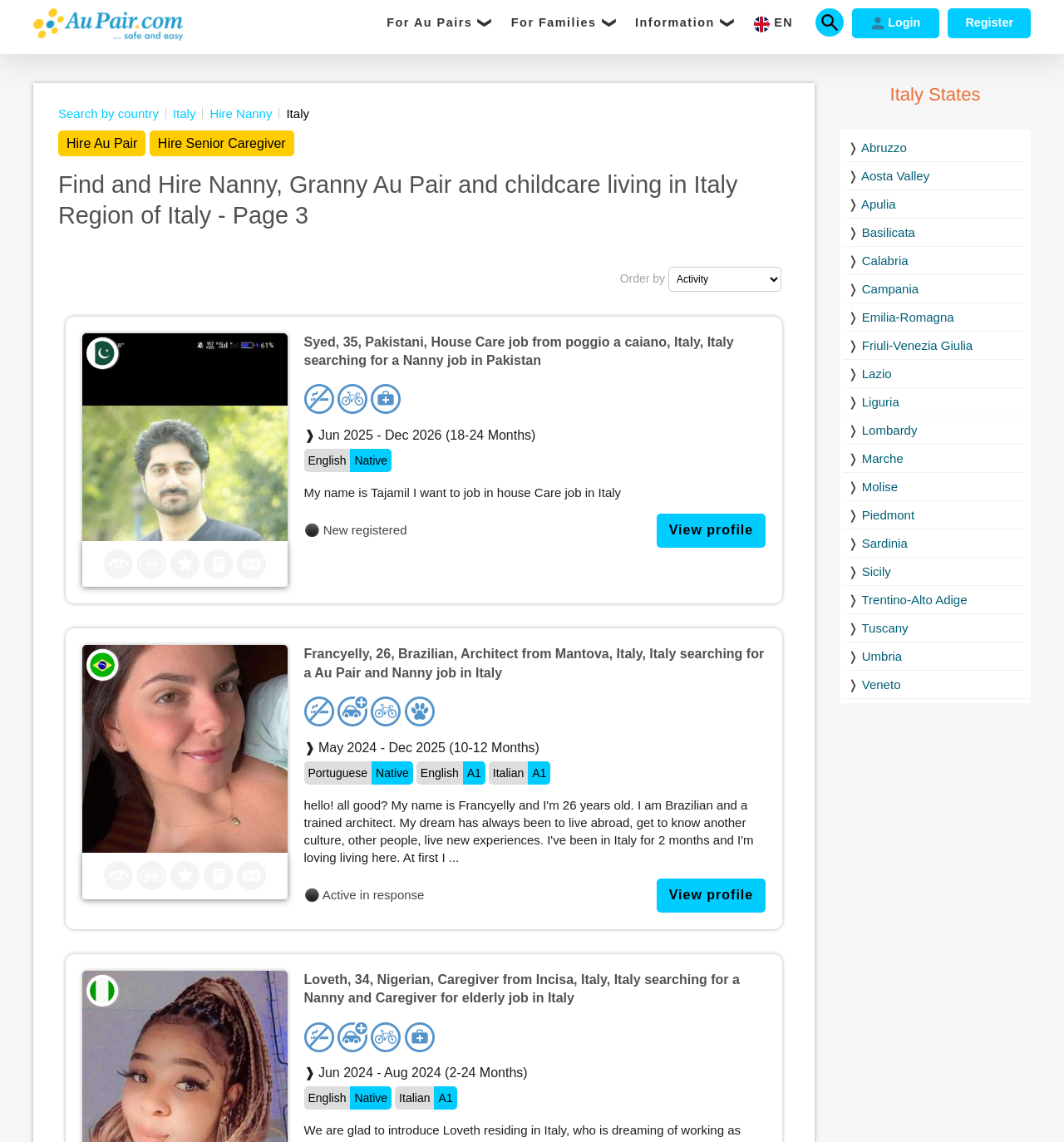Please provide the bounding box coordinates for the element that needs to be clicked to perform the following instruction: "View profile". The coordinates should be given as four float numbers between 0 and 1, i.e., [left, top, right, bottom].

[0.617, 0.45, 0.72, 0.48]